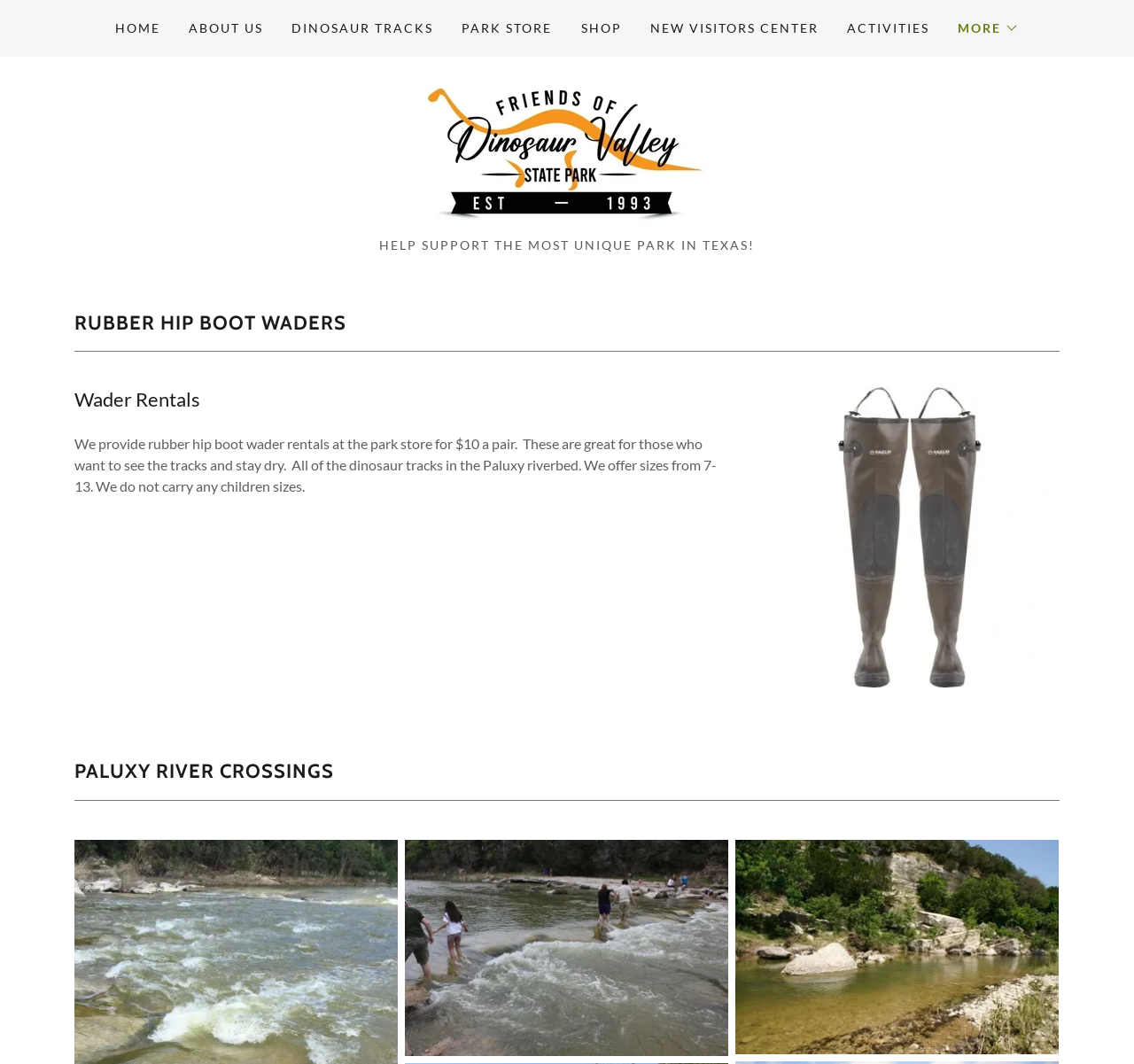Using the element description Shop, predict the bounding box coordinates for the UI element. Provide the coordinates in (top-left x, top-left y, bottom-right x, bottom-right y) format with values ranging from 0 to 1.

[0.507, 0.012, 0.553, 0.042]